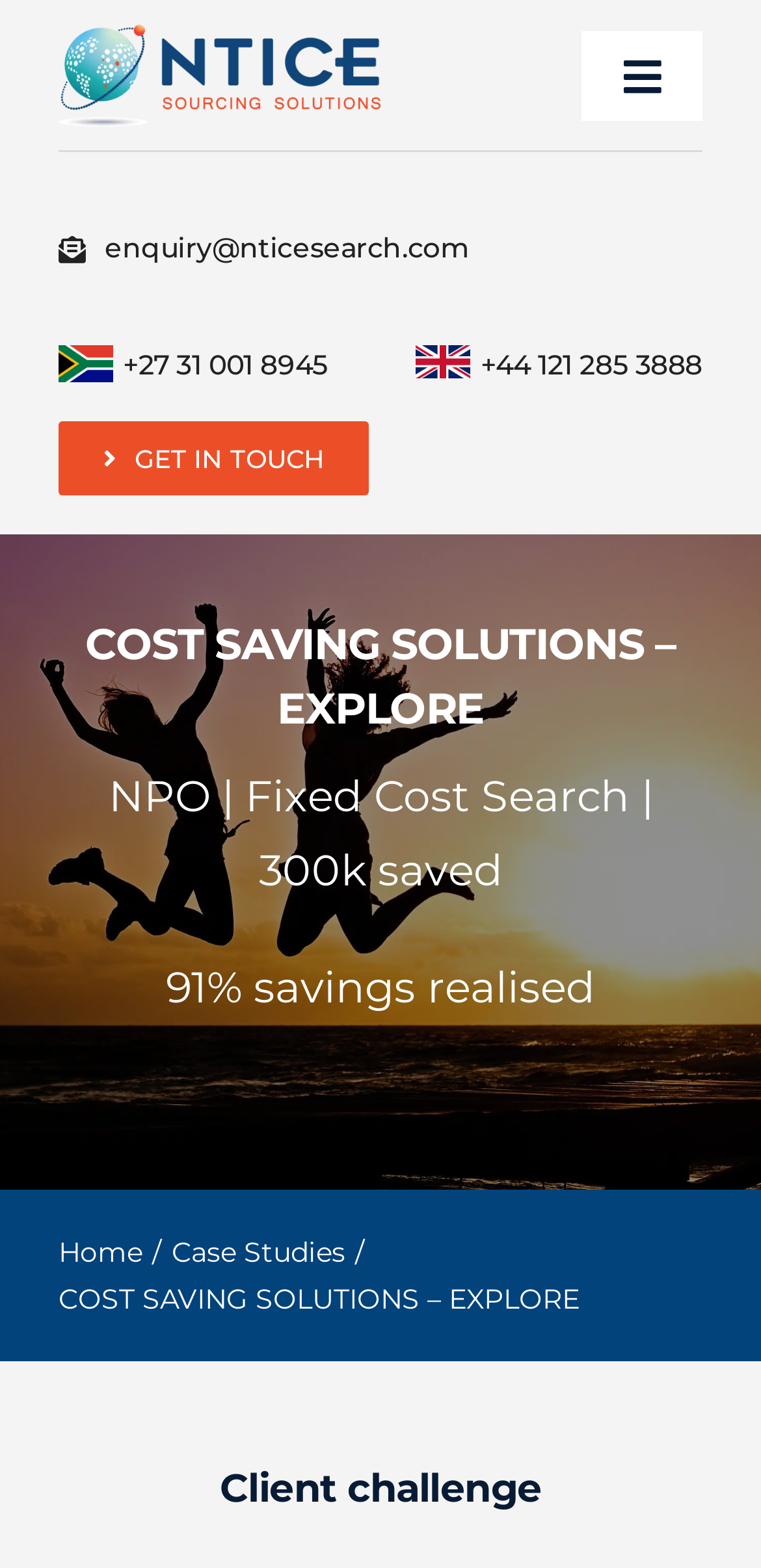Find the bounding box coordinates of the clickable element required to execute the following instruction: "Read more about estate planning". Provide the coordinates as four float numbers between 0 and 1, i.e., [left, top, right, bottom].

None